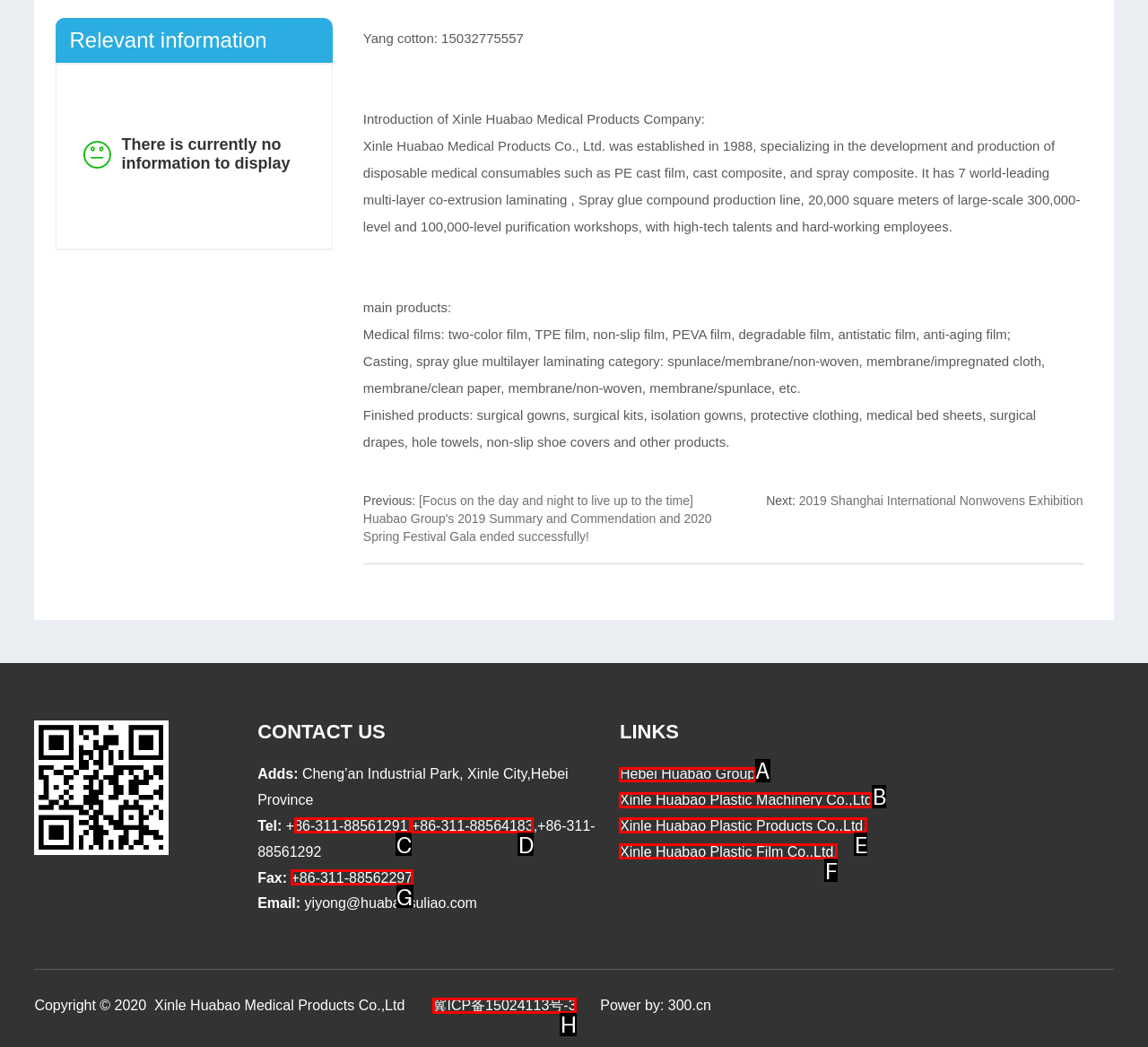Match the HTML element to the description: 86-311-88561291,. Respond with the letter of the correct option directly.

C